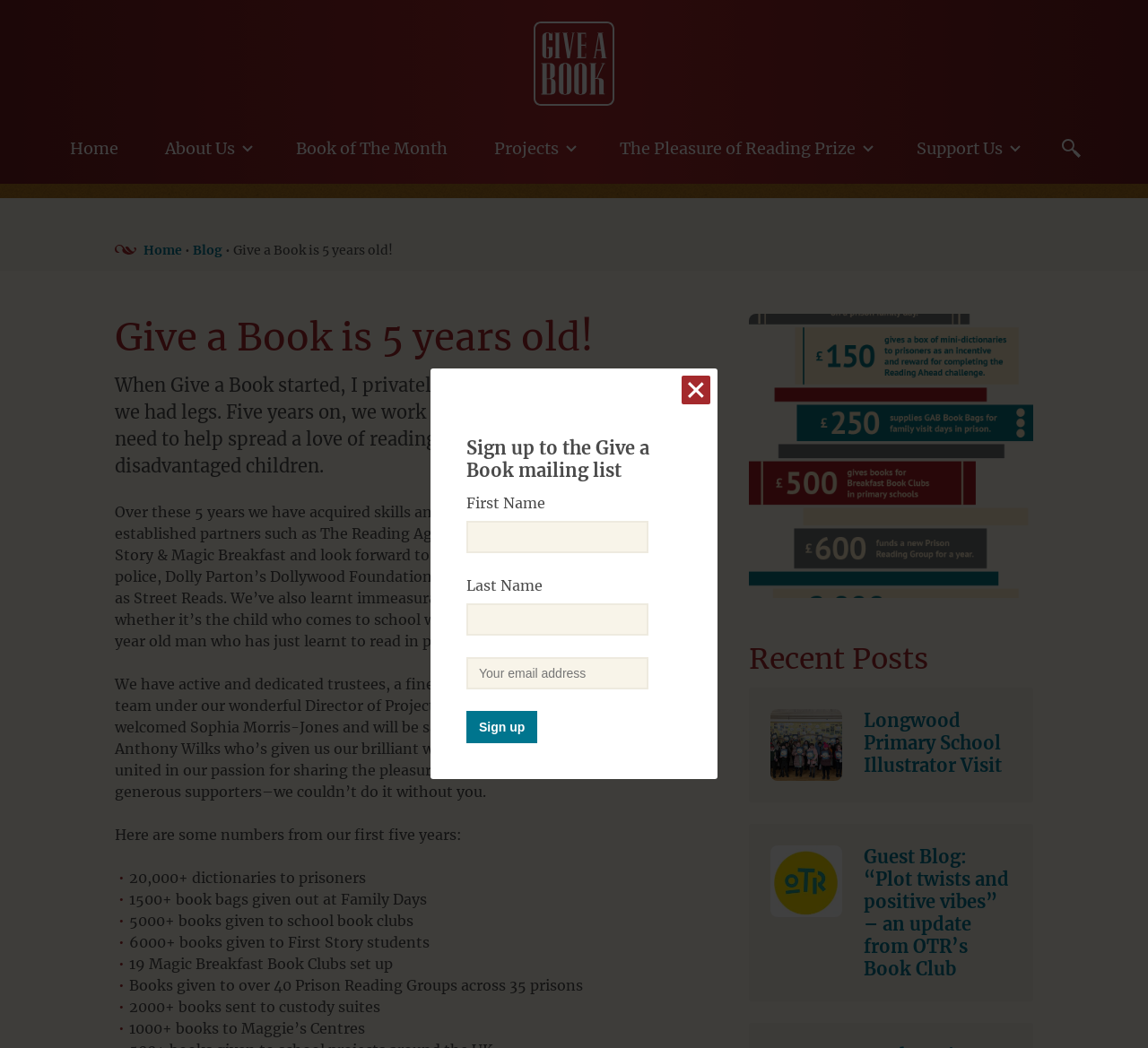Determine the bounding box coordinates of the clickable element necessary to fulfill the instruction: "Read the 'Recent Posts' section". Provide the coordinates as four float numbers within the 0 to 1 range, i.e., [left, top, right, bottom].

[0.652, 0.612, 0.9, 0.646]